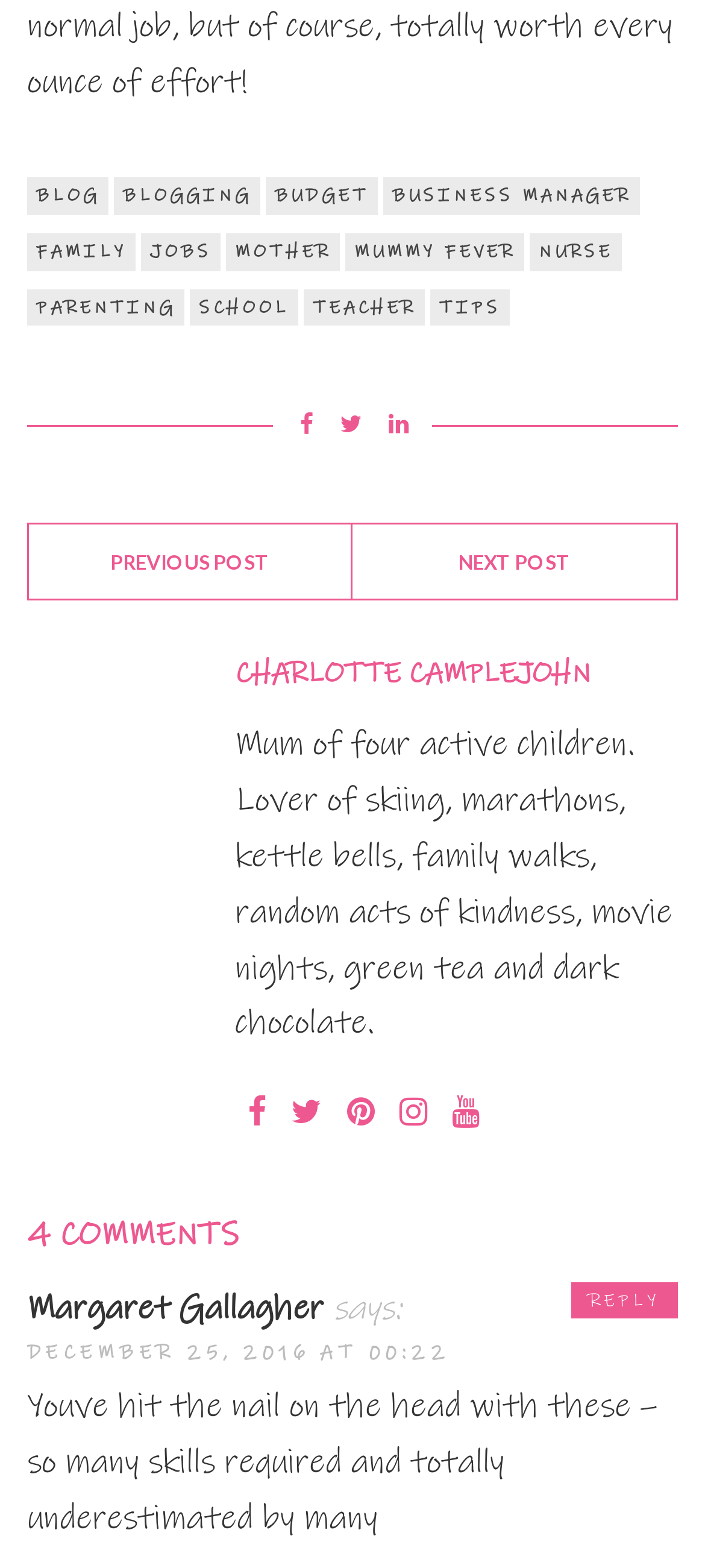Determine the bounding box coordinates of the region to click in order to accomplish the following instruction: "Read the '4 COMMENTS' section". Provide the coordinates as four float numbers between 0 and 1, specifically [left, top, right, bottom].

[0.038, 0.776, 0.962, 0.801]